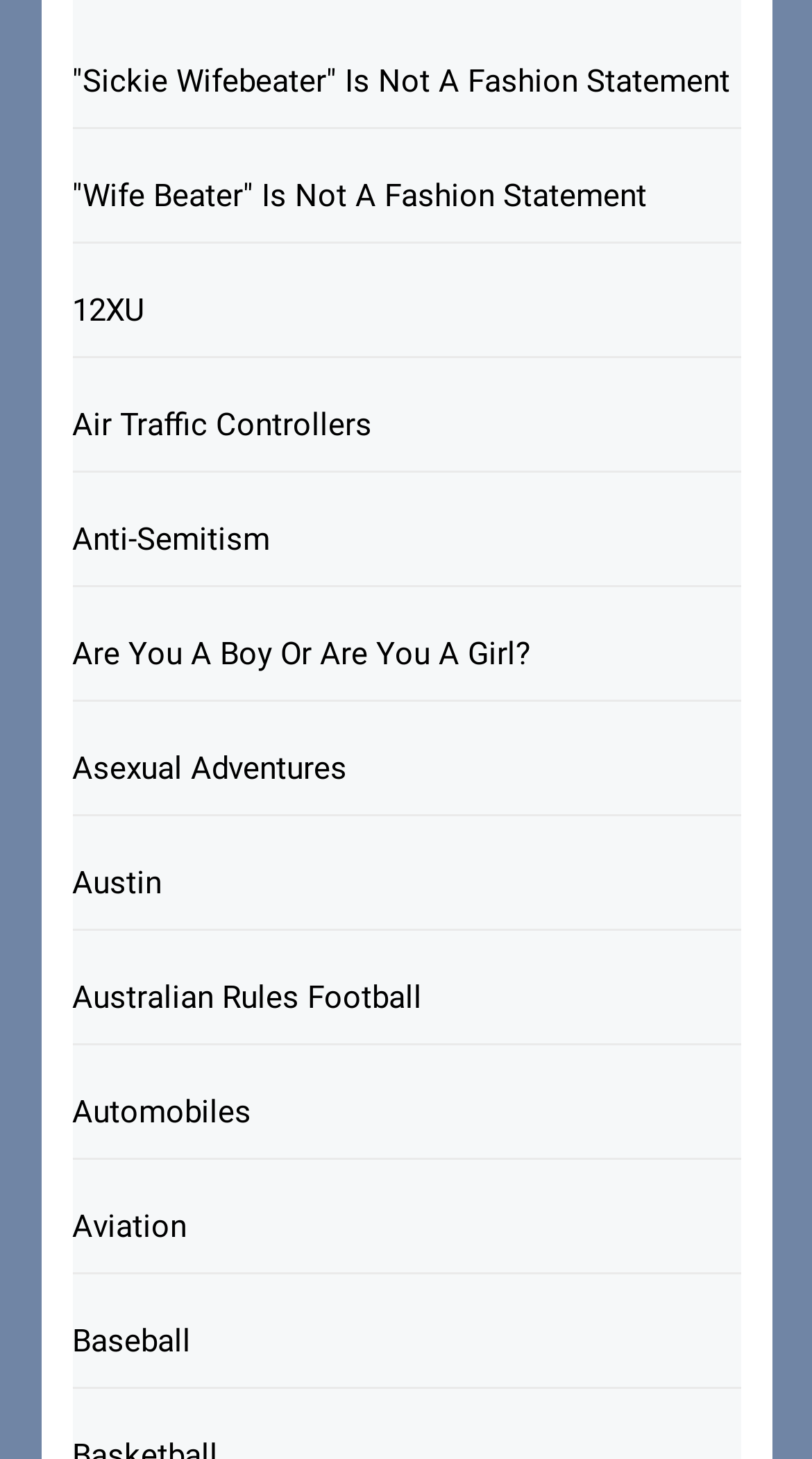Please identify the bounding box coordinates of the region to click in order to complete the task: "read about Asexual Adventures". The coordinates must be four float numbers between 0 and 1, specified as [left, top, right, bottom].

[0.088, 0.495, 0.912, 0.559]